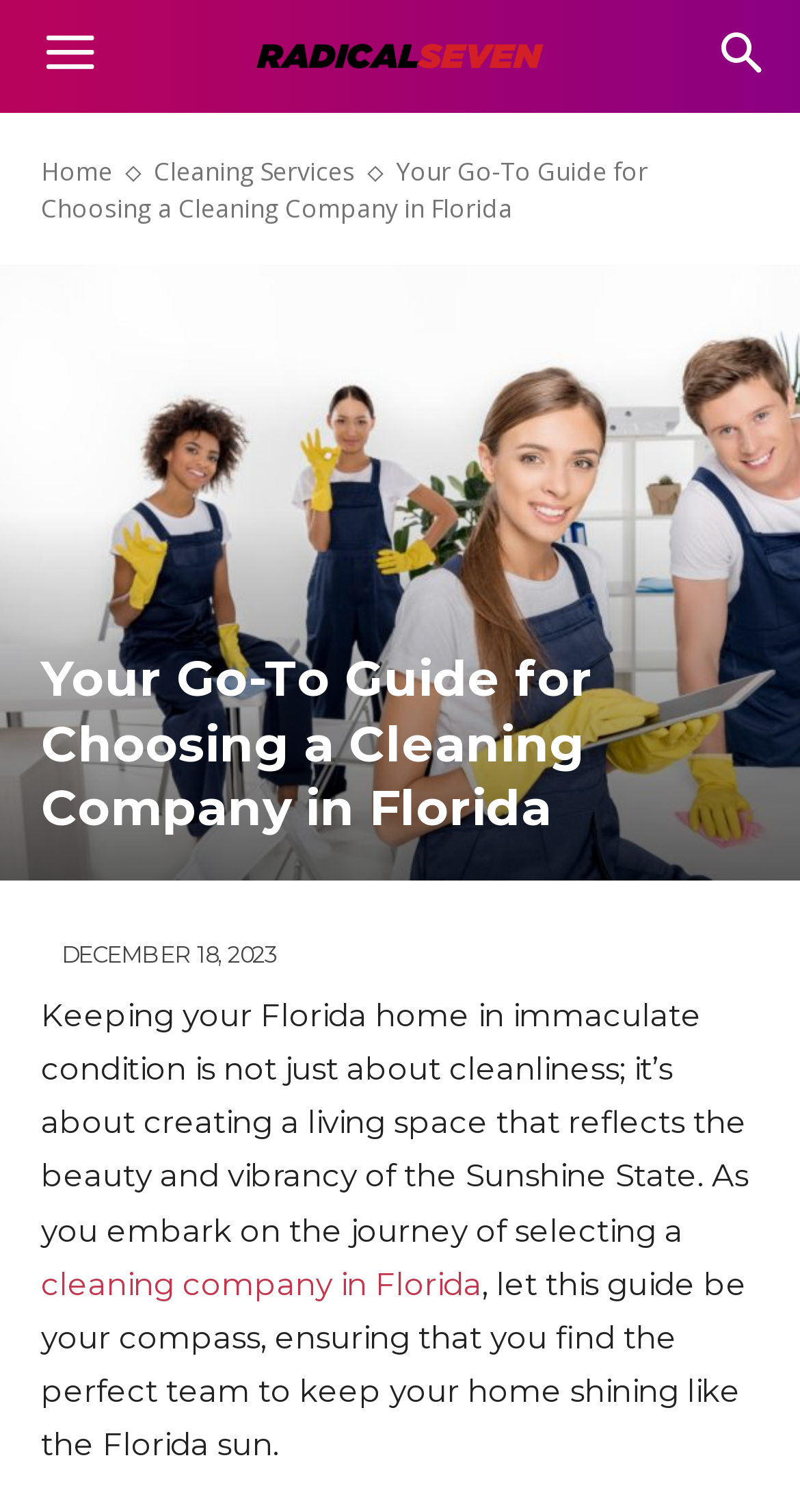Determine the main text heading of the webpage and provide its content.

Your Go-To Guide for Choosing a Cleaning Company in Florida